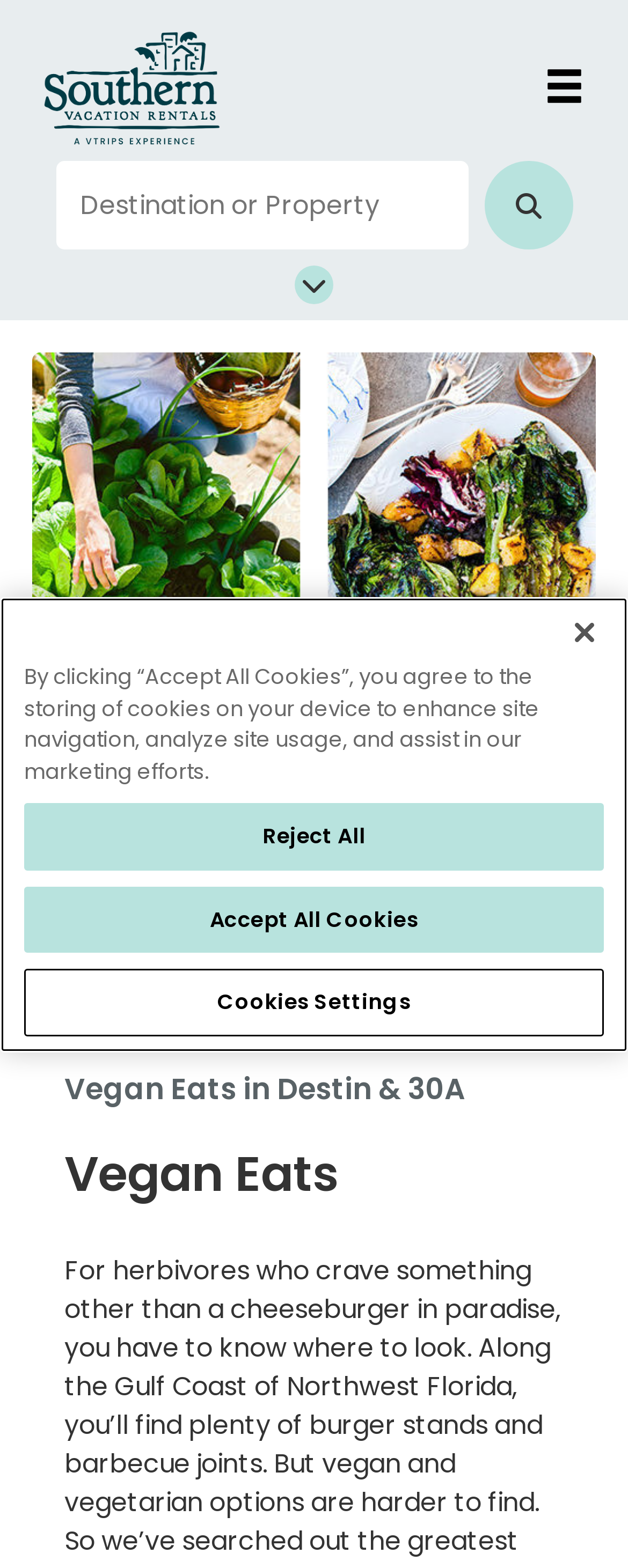Articulate a detailed summary of the webpage's content and design.

The webpage is about vegan eats and vacation rentals, specifically focusing on Destin and 30A. At the top left, there is a link and an image with the text "Southern Resorts Vacation Rentals". On the top right, there is a button to show the menu. Below the menu button, there is a search bar with a textbox to input a destination or property, accompanied by a search button.

In the middle of the page, there is a large image with the title "Vegan Eats" spanning across the page. Below the image, there are two headings, "Vegan Eats in Destin & 30A" and "Vegan Eats", indicating the main topic of the page.

On the left side of the page, there is a section labeled "Dining". At the bottom of the page, there is a cookie banner with a privacy alert dialog. The dialog contains a description of the cookie policy, along with four buttons: "Reject All", "Accept All Cookies", "Cookies Settings", and "Close". The cookie banner spans across the entire bottom section of the page.